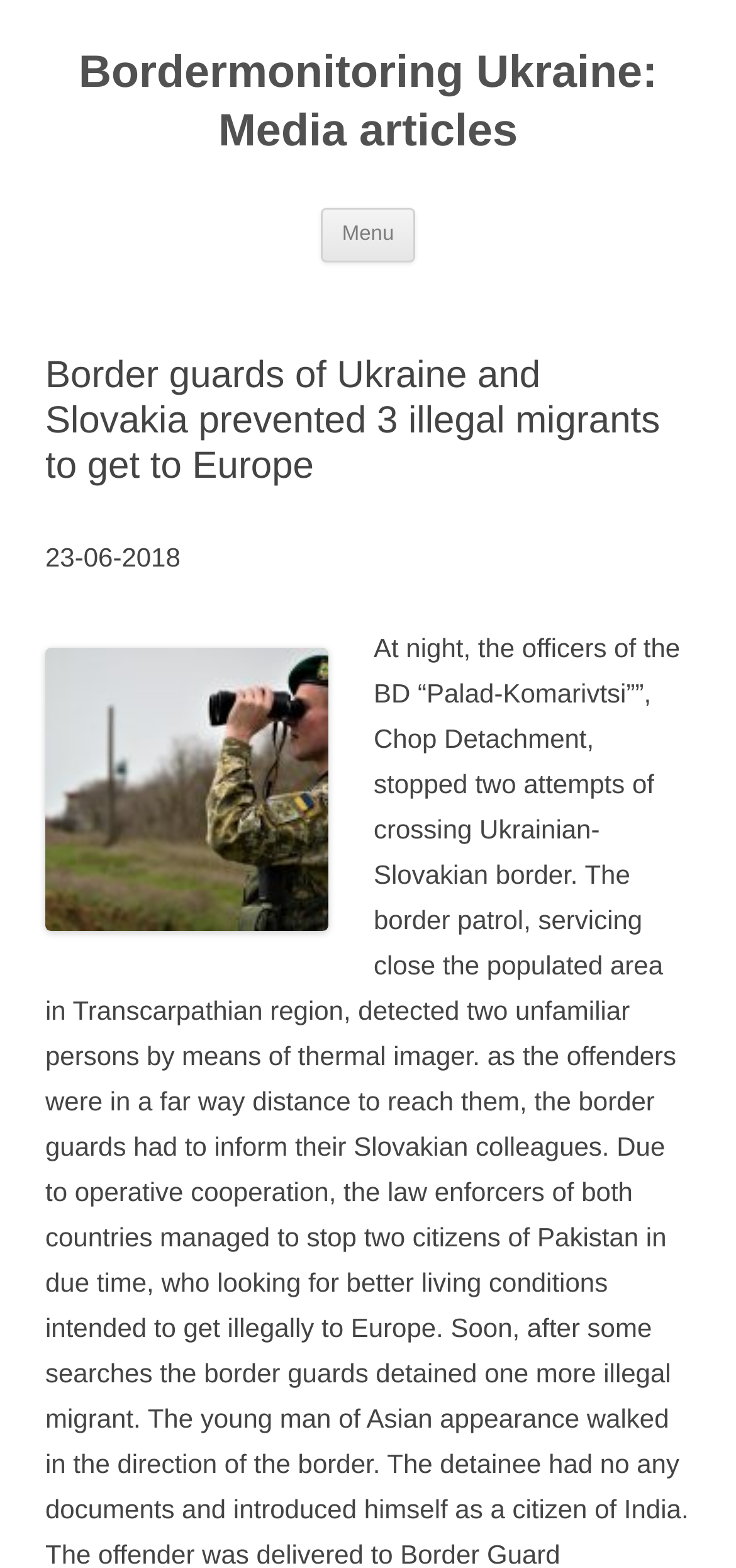Identify the bounding box coordinates for the UI element that matches this description: "Bordermonitoring Ukraine: Media articles".

[0.062, 0.029, 0.938, 0.103]